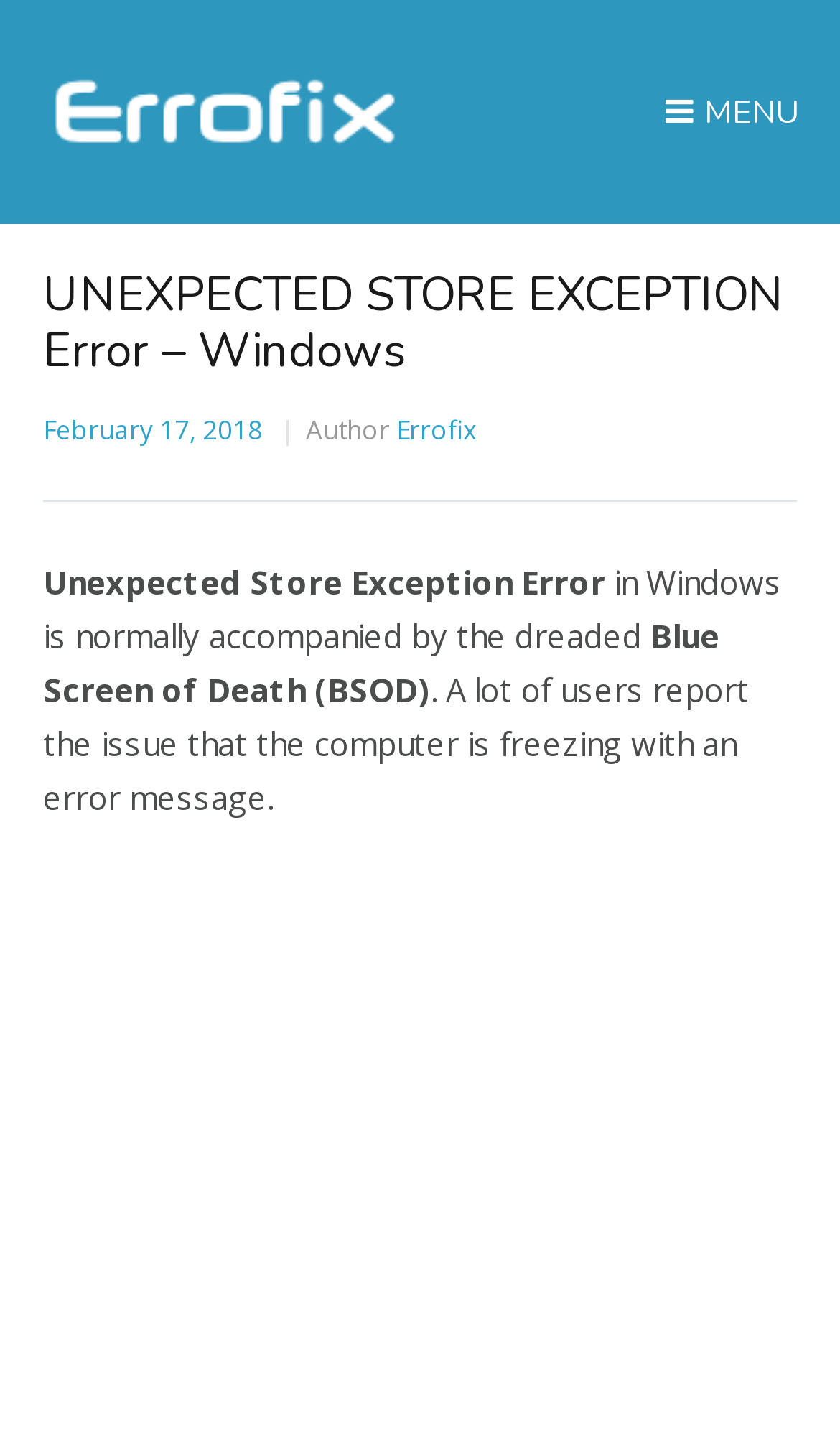Identify and provide the title of the webpage.

UNEXPECTED STORE EXCEPTION Error – Windows